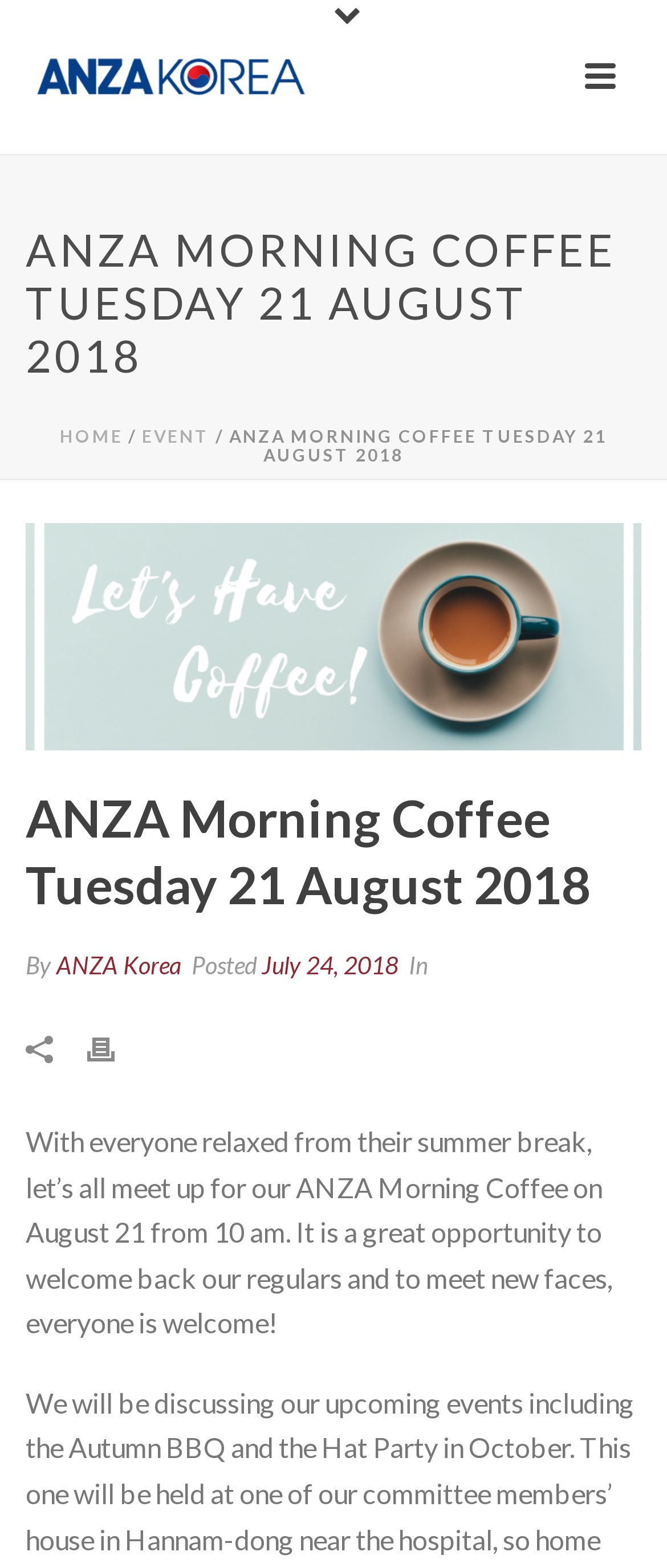Who posted the event?
Please respond to the question with as much detail as possible.

I found the answer by looking at the link 'ANZA Korea' next to the text 'By' and the text 'Posted'.